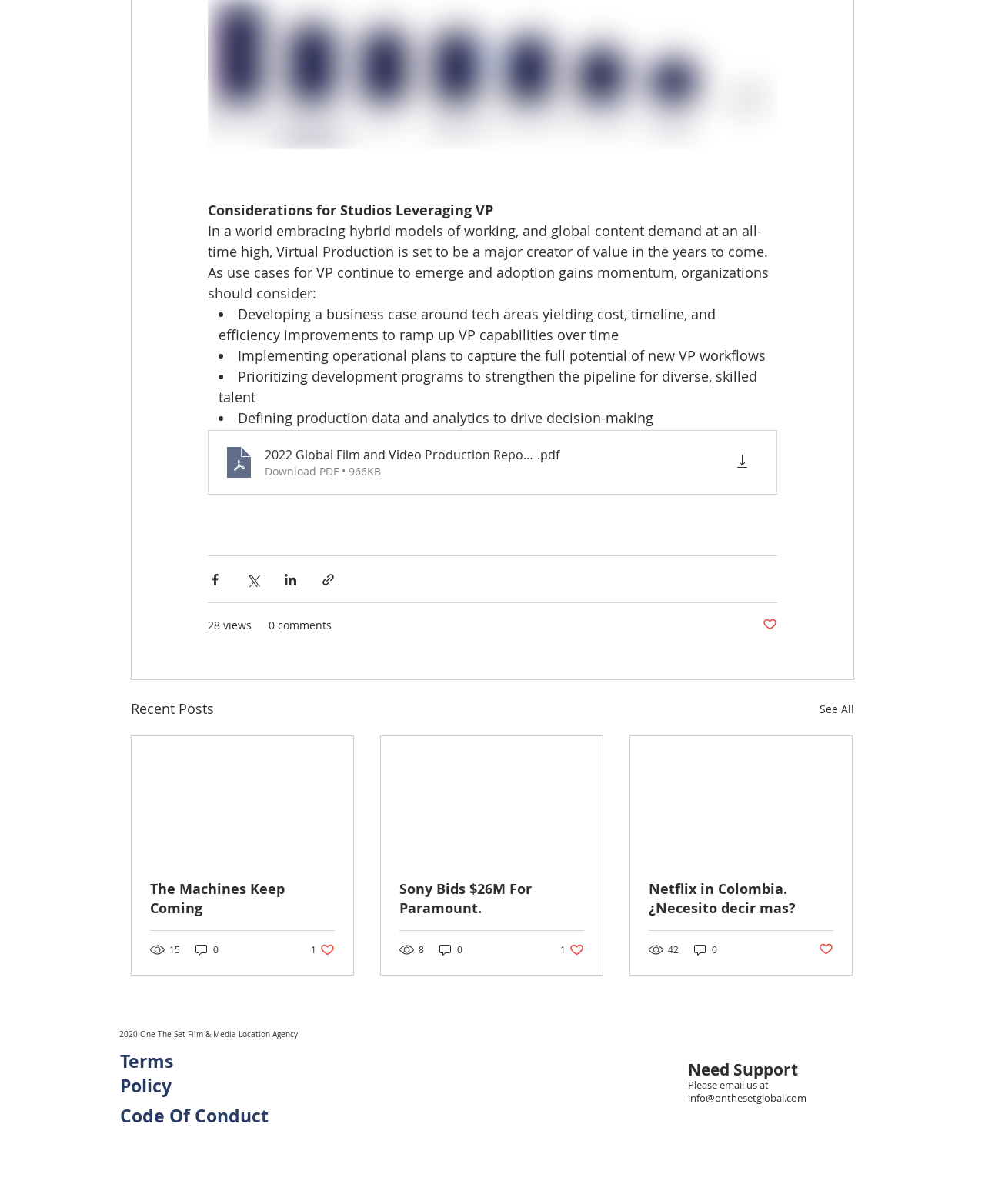Predict the bounding box of the UI element based on this description: "Code Of Conduct".

[0.122, 0.916, 0.273, 0.936]